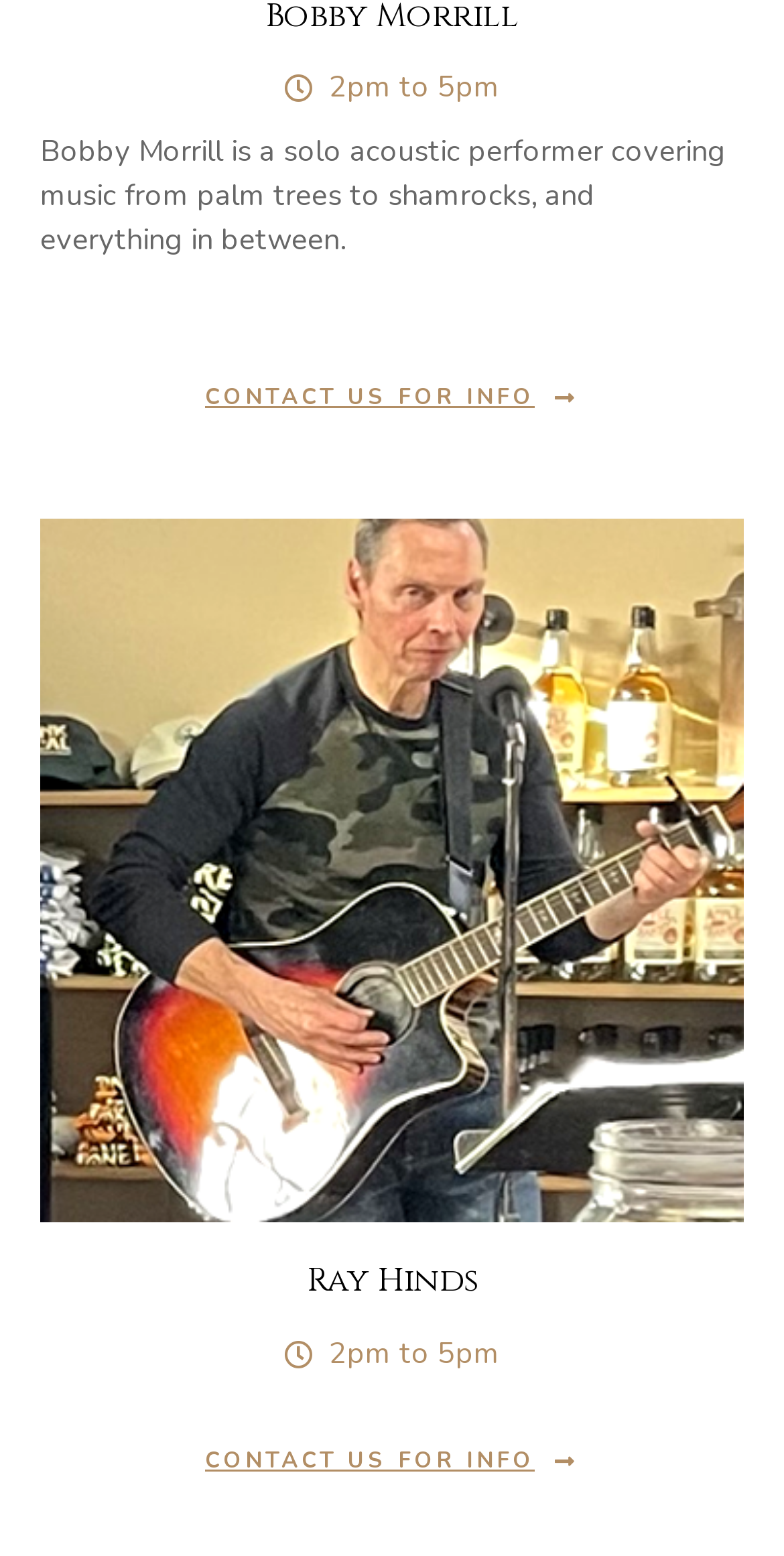What is the time period mentioned?
Look at the image and construct a detailed response to the question.

The time period mentioned is '2pm to 5pm' which is displayed twice on the webpage, once at the top and once at the bottom, indicating the duration of an event or performance.